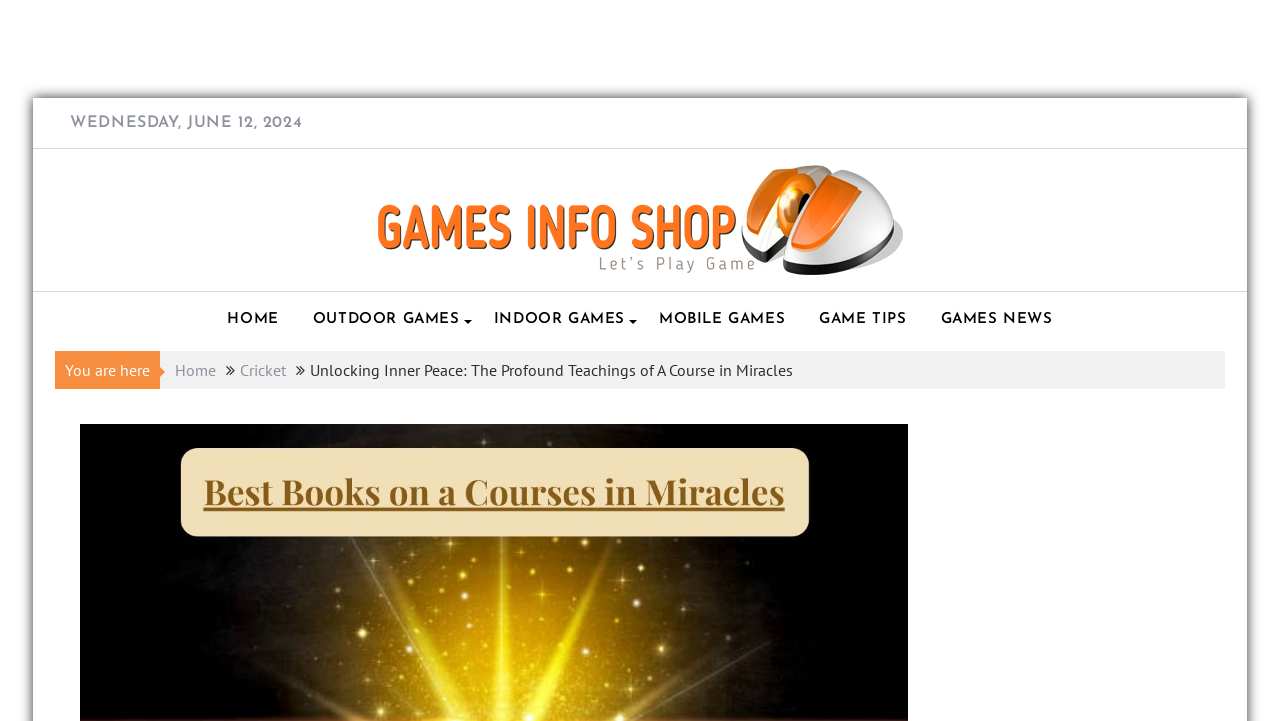What type of games are mentioned on the webpage?
Answer the question with a single word or phrase, referring to the image.

Outdoor, Indoor, Mobile